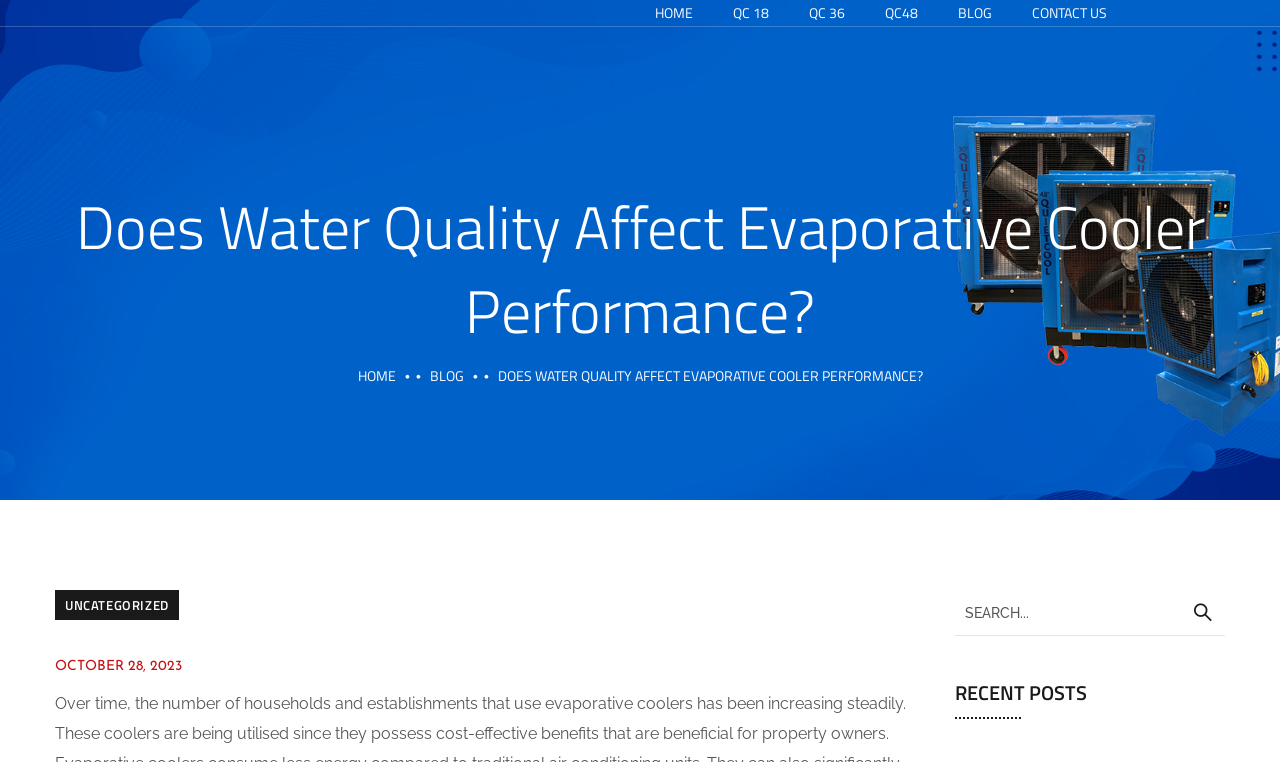What is the category of the post?
Provide a fully detailed and comprehensive answer to the question.

The category of the post is 'Uncategorized' because there is a link 'UNCATEGORIZED' on the webpage, which suggests that the post does not belong to any specific category.